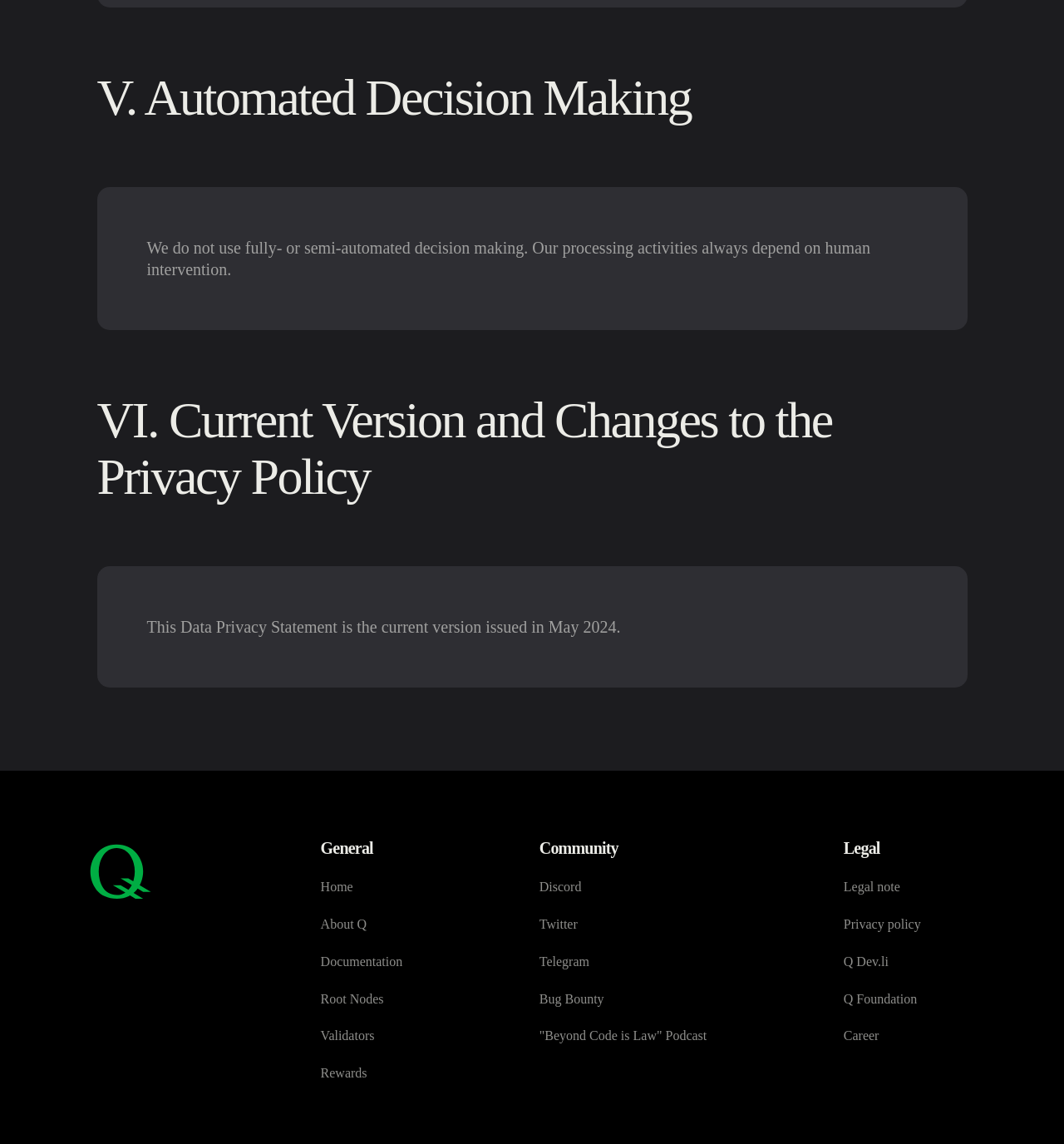Extract the bounding box of the UI element described as: ""Beyond Code is Law" Podcast".

[0.507, 0.899, 0.664, 0.914]